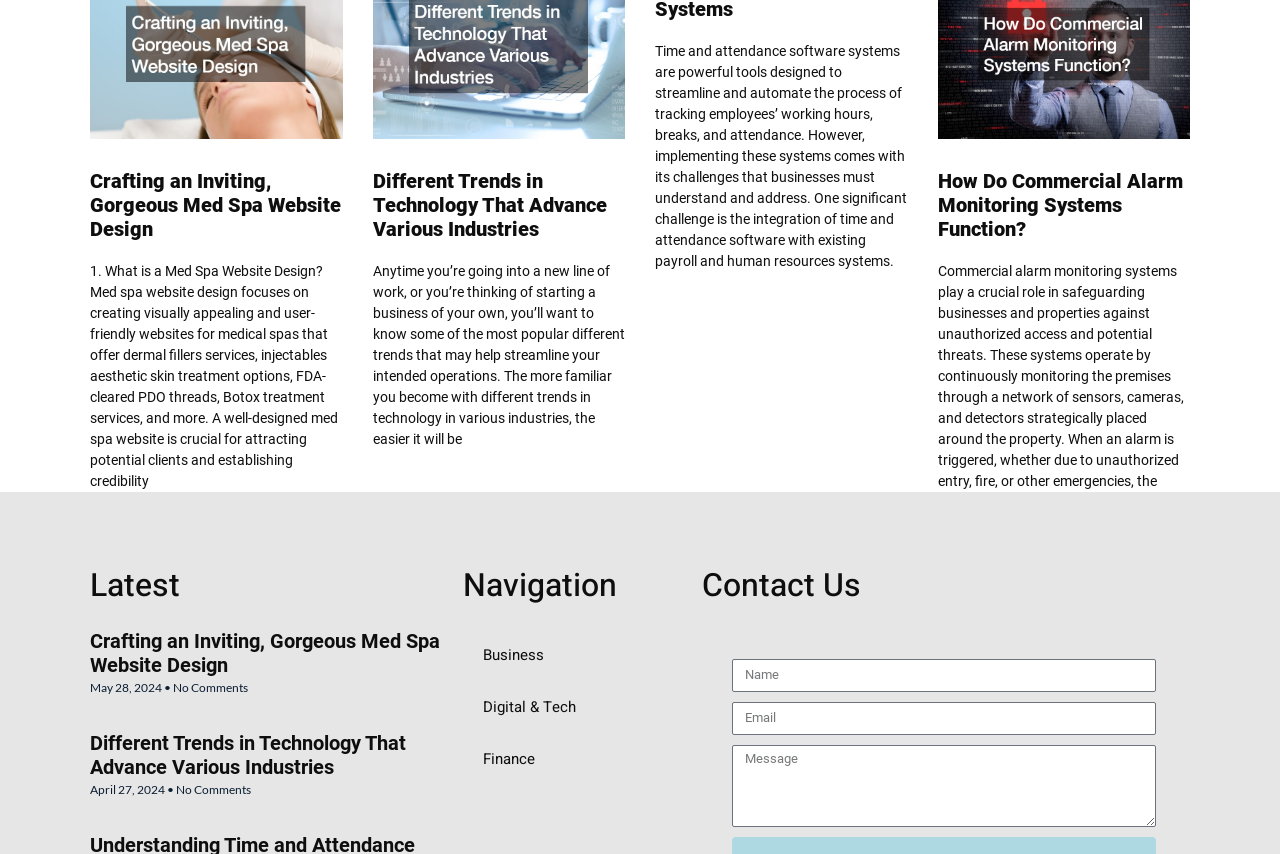Locate the bounding box for the described UI element: "name="form_fields[field_4ec00e6]" placeholder="Email"". Ensure the coordinates are four float numbers between 0 and 1, formatted as [left, top, right, bottom].

[0.572, 0.821, 0.903, 0.86]